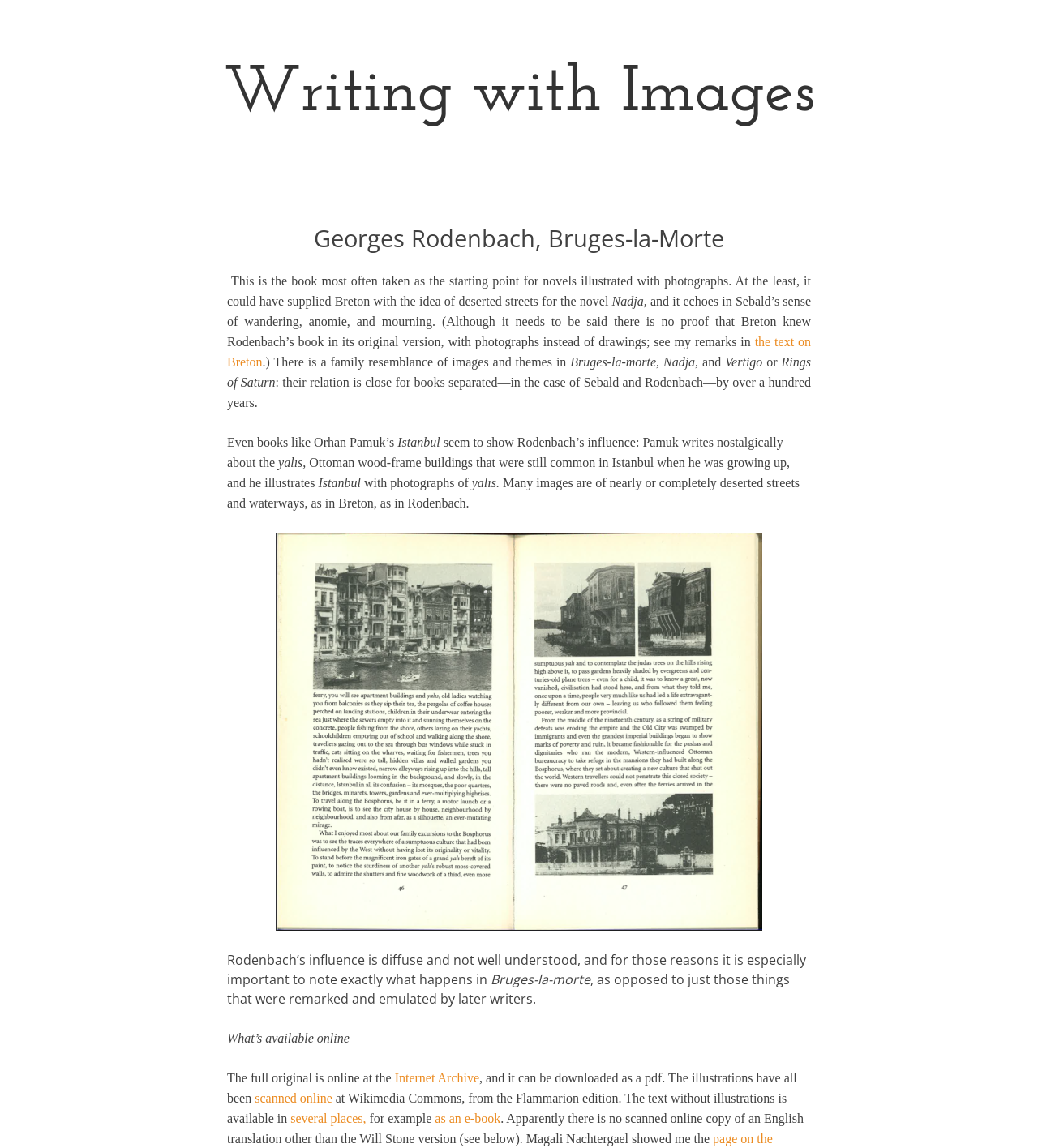Determine the bounding box coordinates for the area you should click to complete the following instruction: "Click on the link 'Pamuk'".

[0.219, 0.464, 0.781, 0.811]